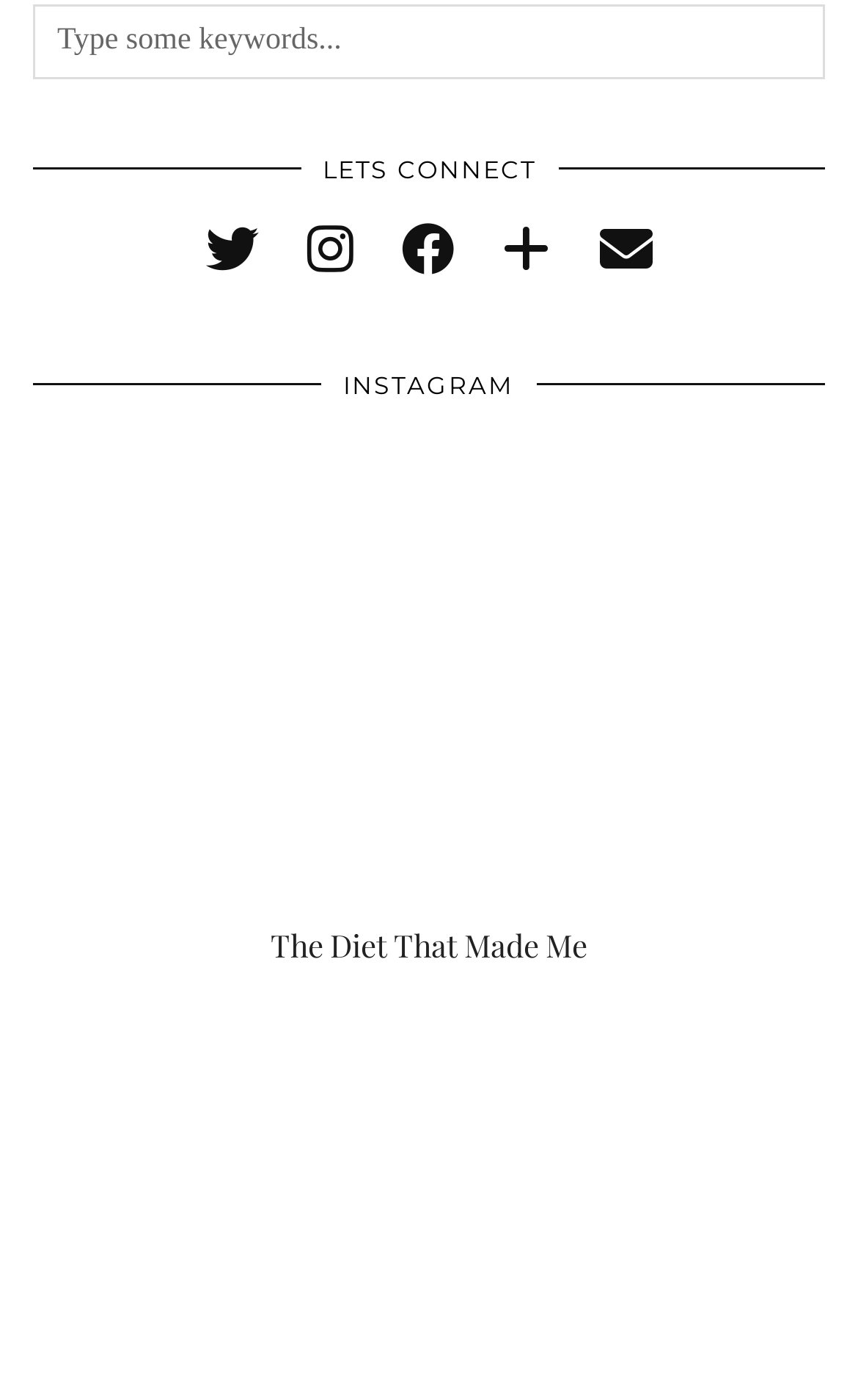What is the main topic of the webpage?
Based on the image, answer the question with as much detail as possible.

Based on the presence of social media links, a search box, and an article titled 'The Diet That Made Me', it can be inferred that the webpage is a personal blog or lifestyle website, where the author shares their experiences and thoughts.